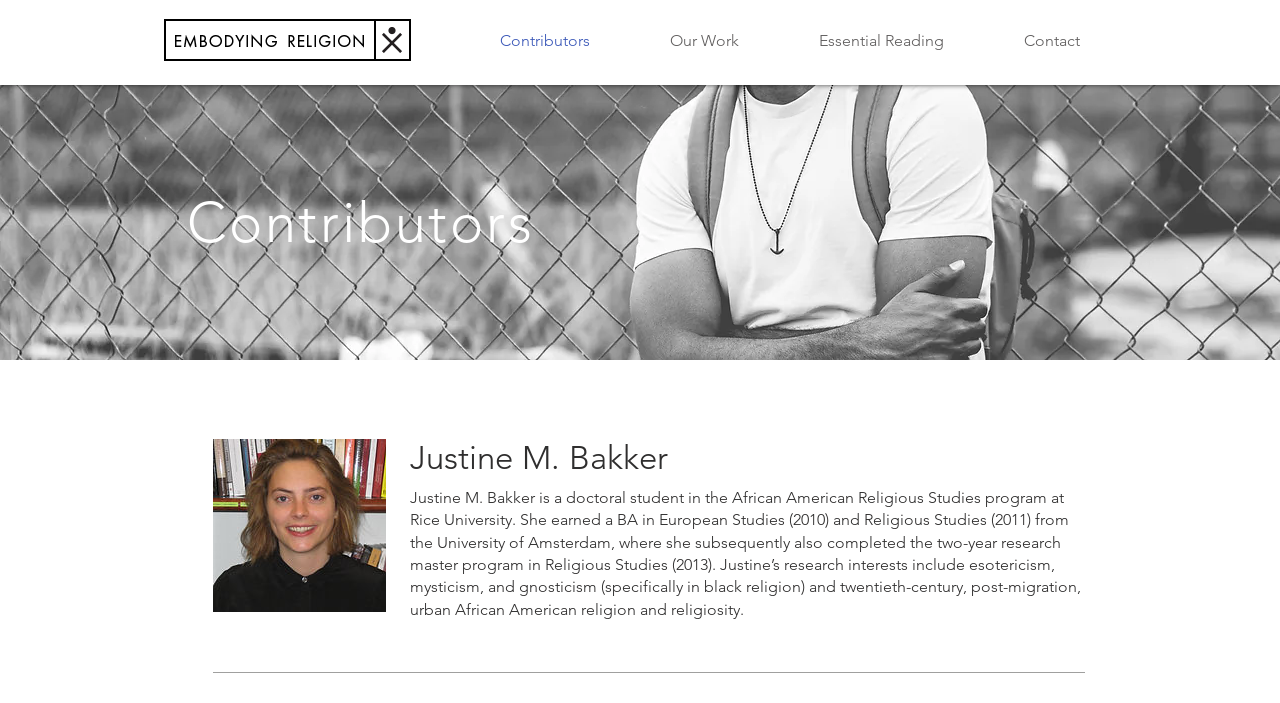Please provide a comprehensive response to the question below by analyzing the image: 
What is the degree Justine M. Bakker earned from the University of Amsterdam?

I found the degree information by reading the bio text that appears below Justine M. Bakker's name. The text mentions that she earned a BA in European Studies and Religious Studies from the University of Amsterdam.